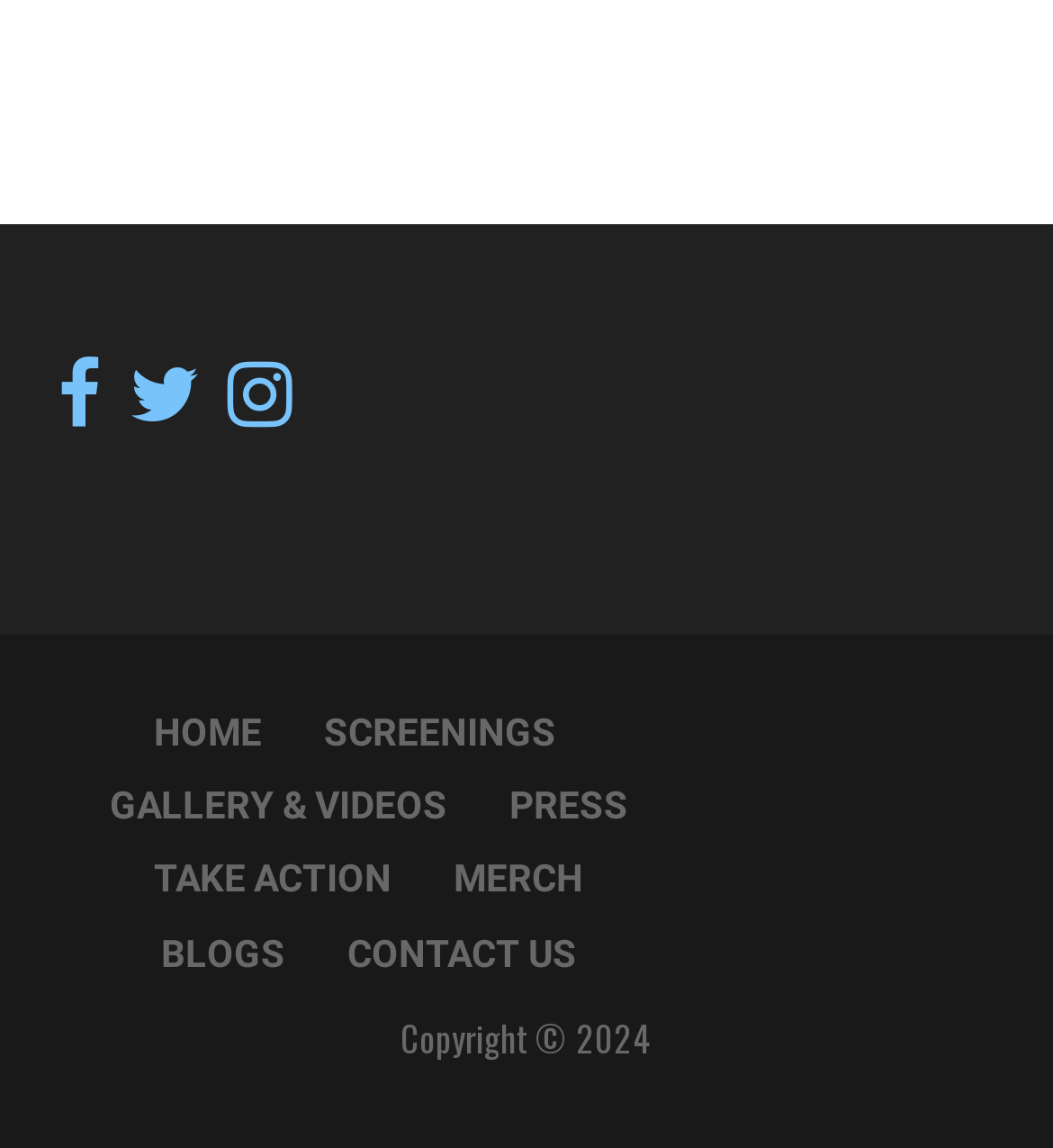Please provide a one-word or phrase answer to the question: 
How many main sections are there?

9